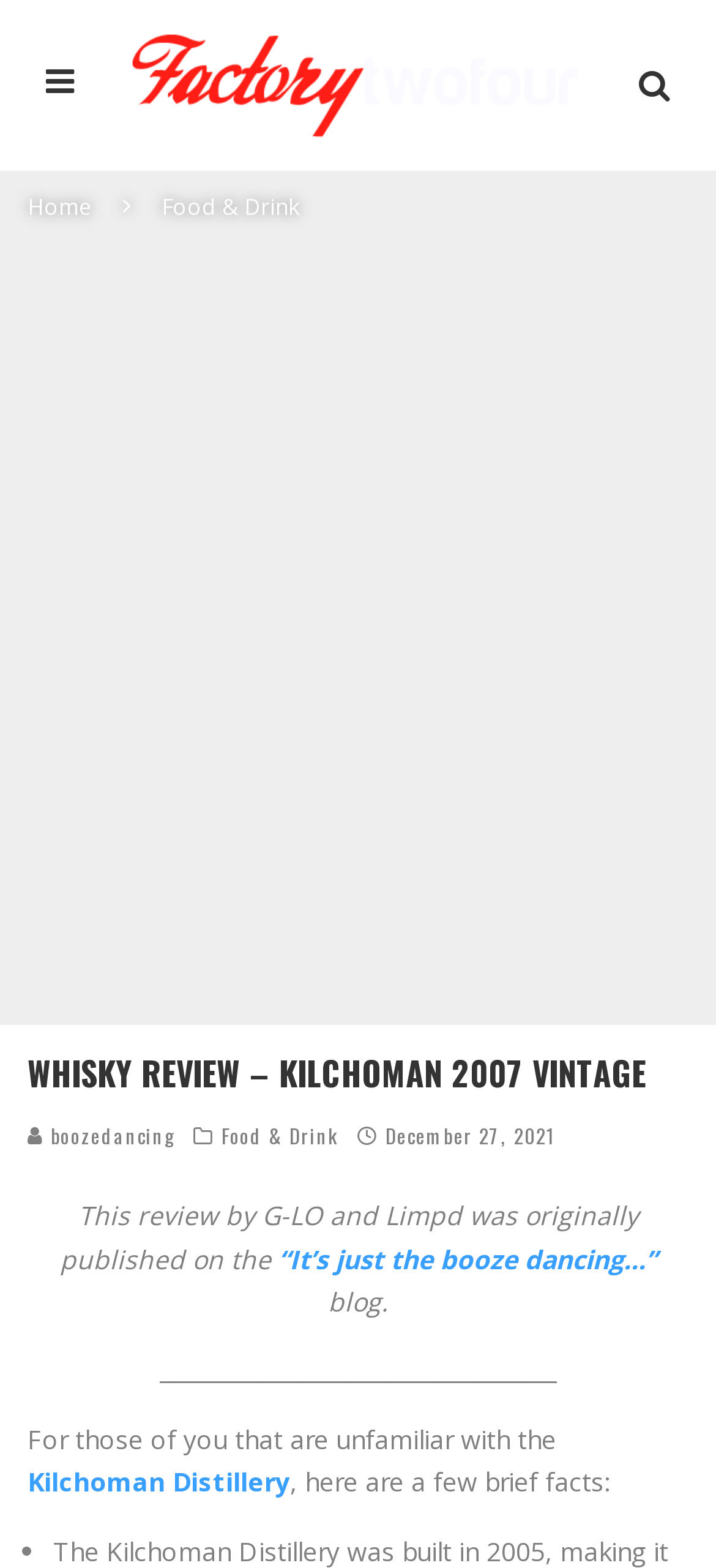Give a one-word or one-phrase response to the question:
What is the name of the distillery that produces the whisky?

Kilchoman Distillery